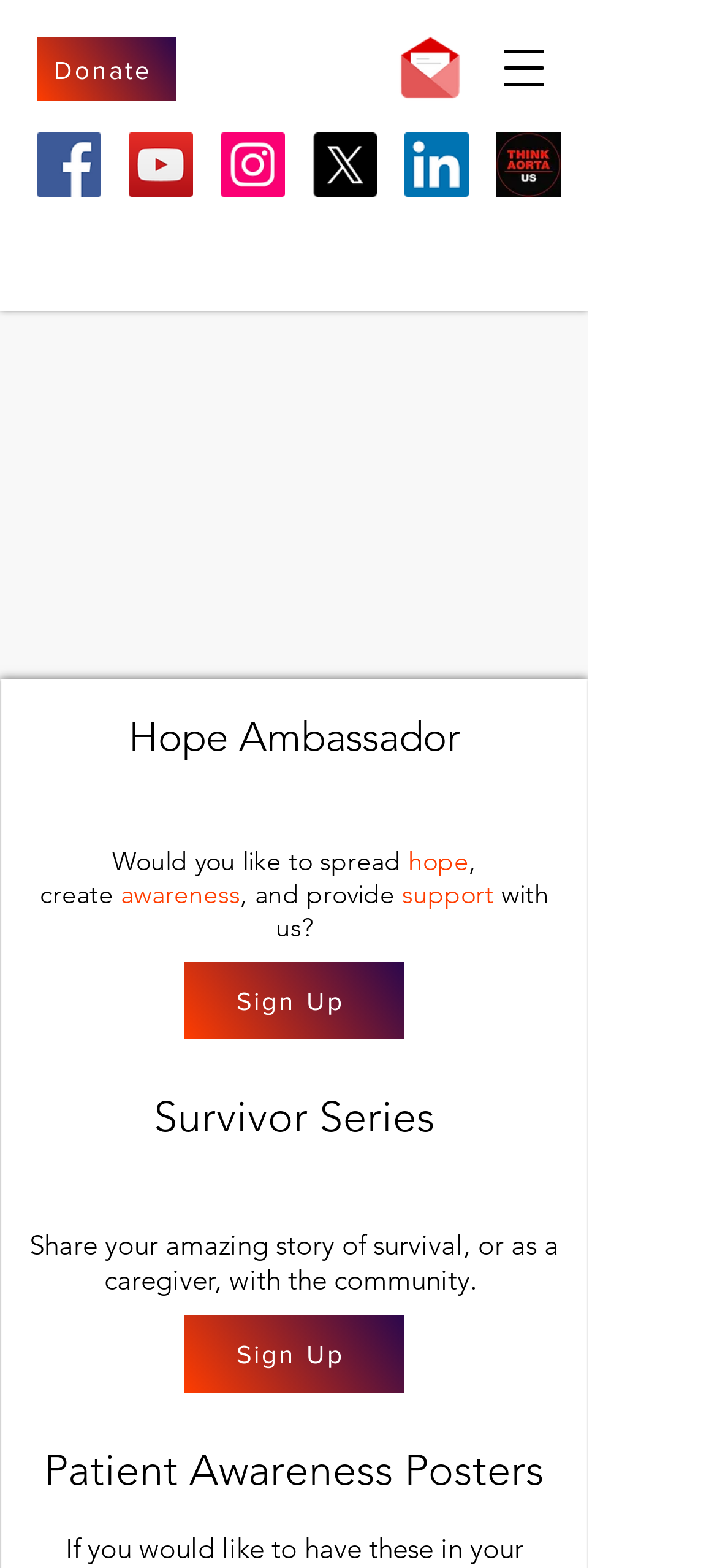Please determine the bounding box coordinates of the section I need to click to accomplish this instruction: "Donate".

[0.051, 0.023, 0.246, 0.065]